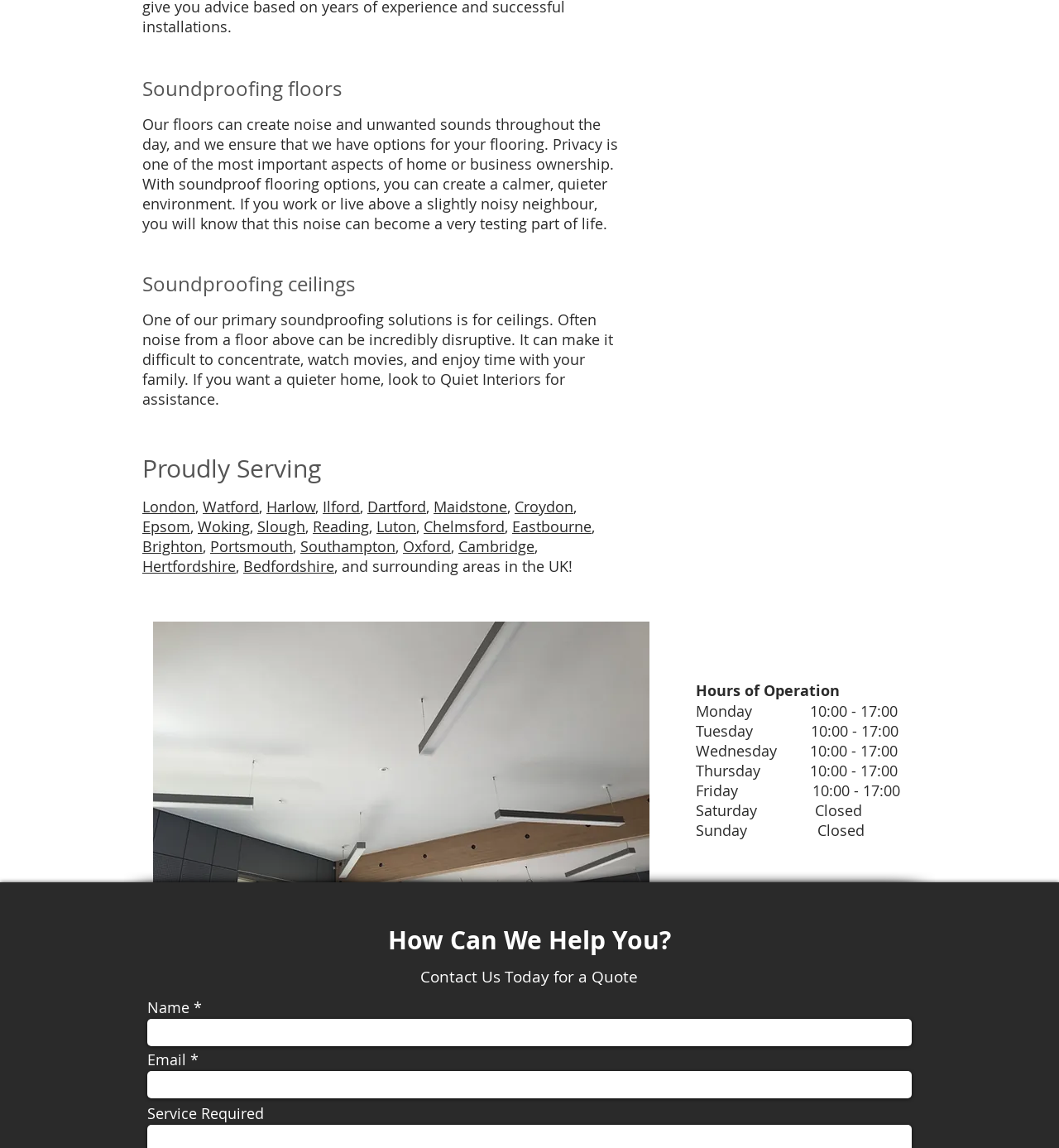Can you specify the bounding box coordinates for the region that should be clicked to fulfill this instruction: "Contact us today for a quote".

[0.205, 0.833, 0.795, 0.862]